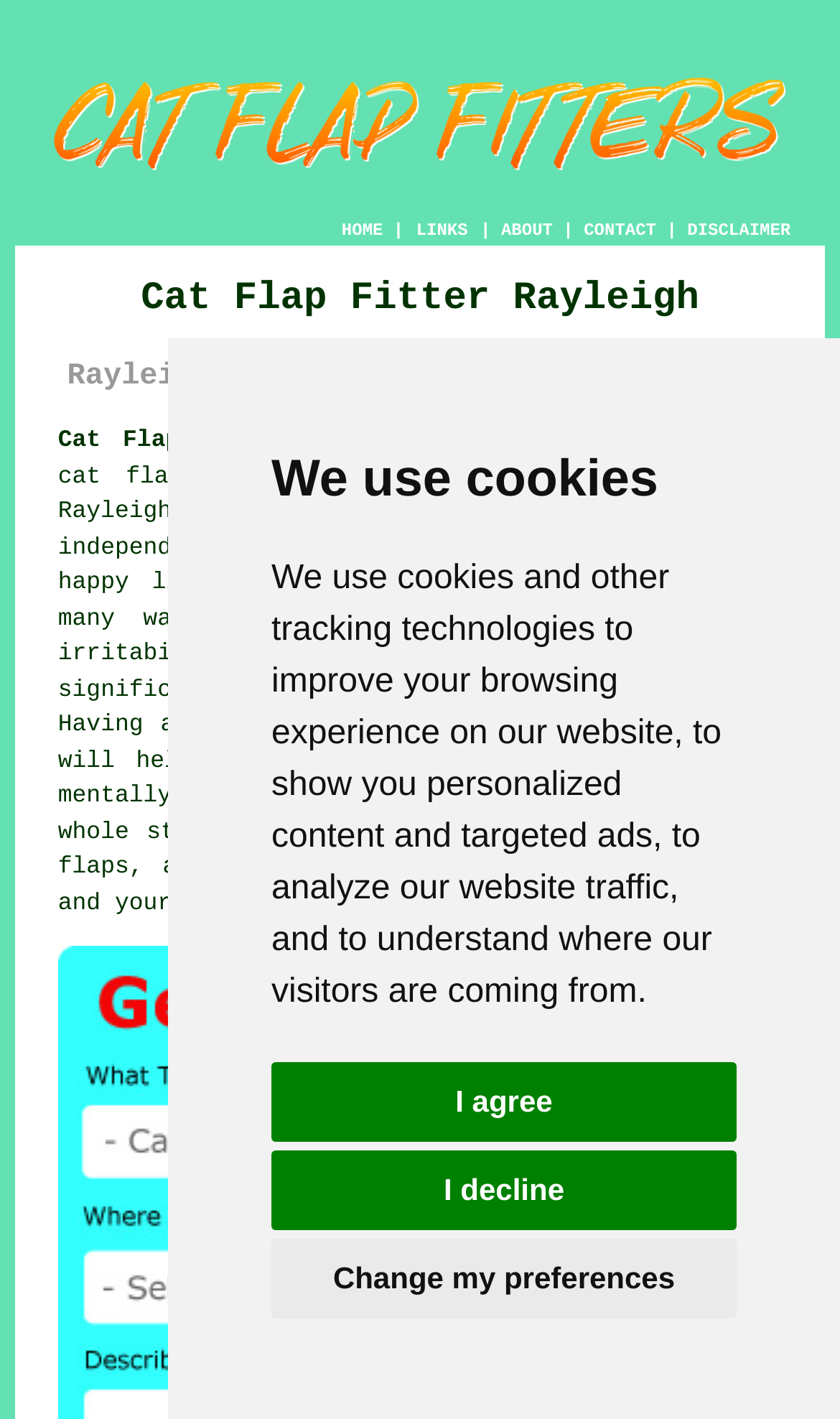Show me the bounding box coordinates of the clickable region to achieve the task as per the instruction: "click the CONTACT link".

[0.695, 0.156, 0.781, 0.169]